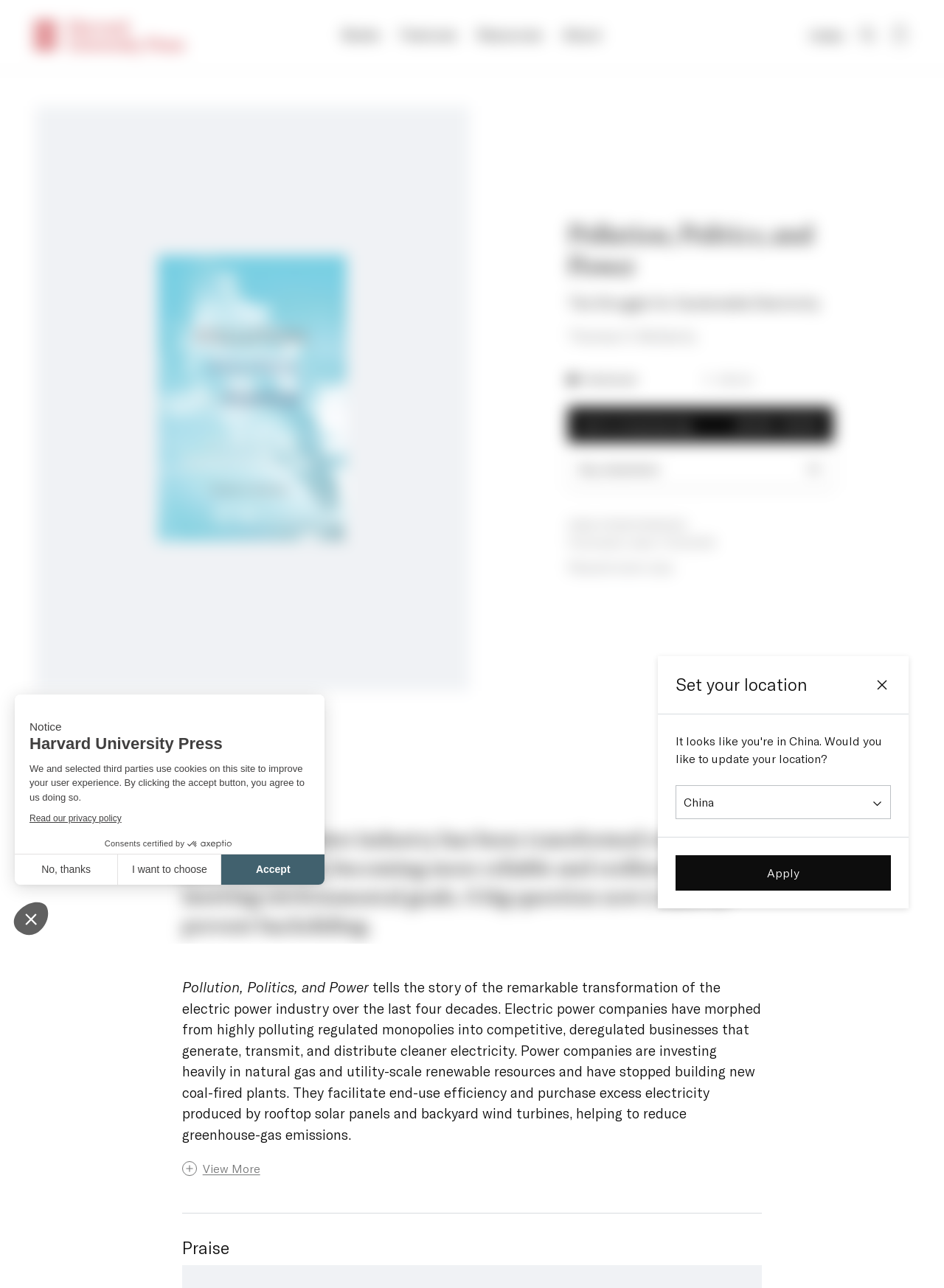What is the price of the hardcover book?
Could you answer the question with a detailed and thorough explanation?

I found the price of the hardcover book by looking at the button element with the text 'Add to shopping bag £50.95 • 55,95 €' which is located below the book title.